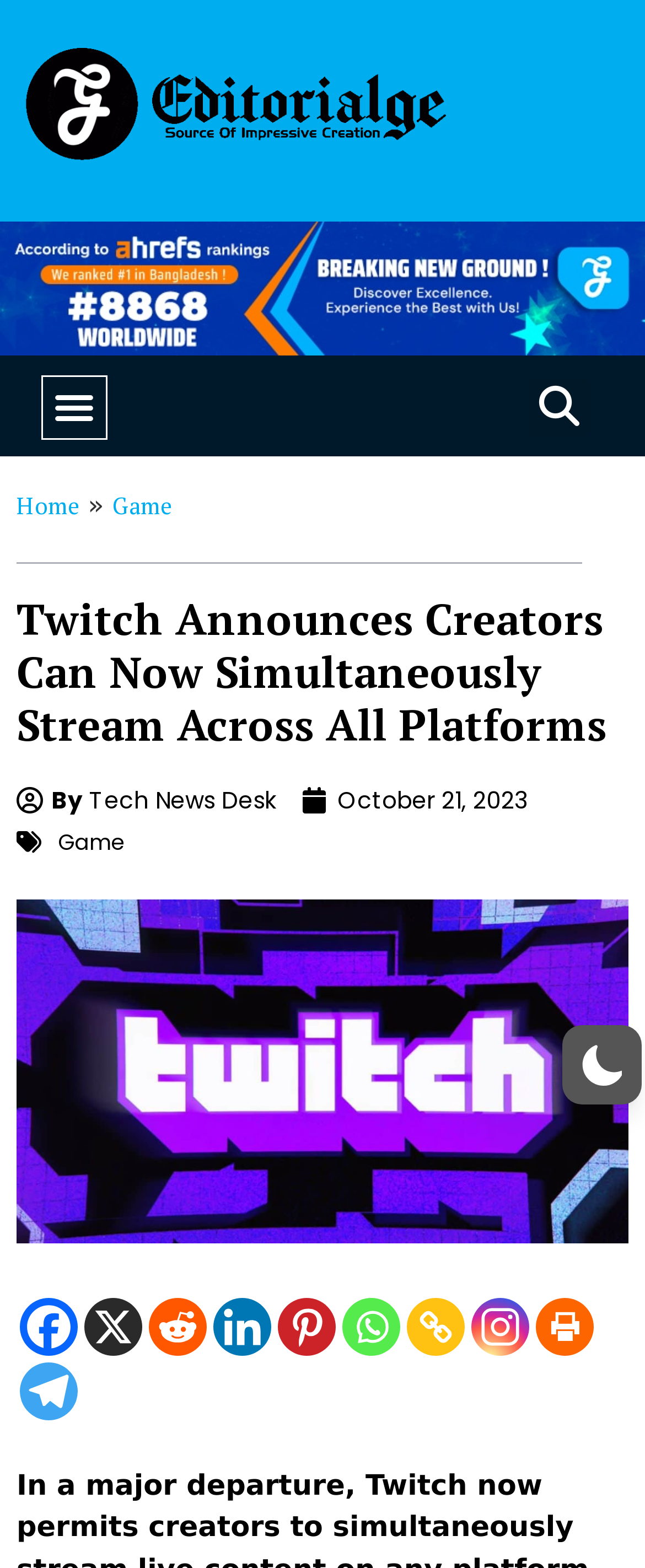Please determine the bounding box coordinates of the element to click in order to execute the following instruction: "Read the article by Tech News Desk". The coordinates should be four float numbers between 0 and 1, specified as [left, top, right, bottom].

[0.026, 0.5, 0.428, 0.522]